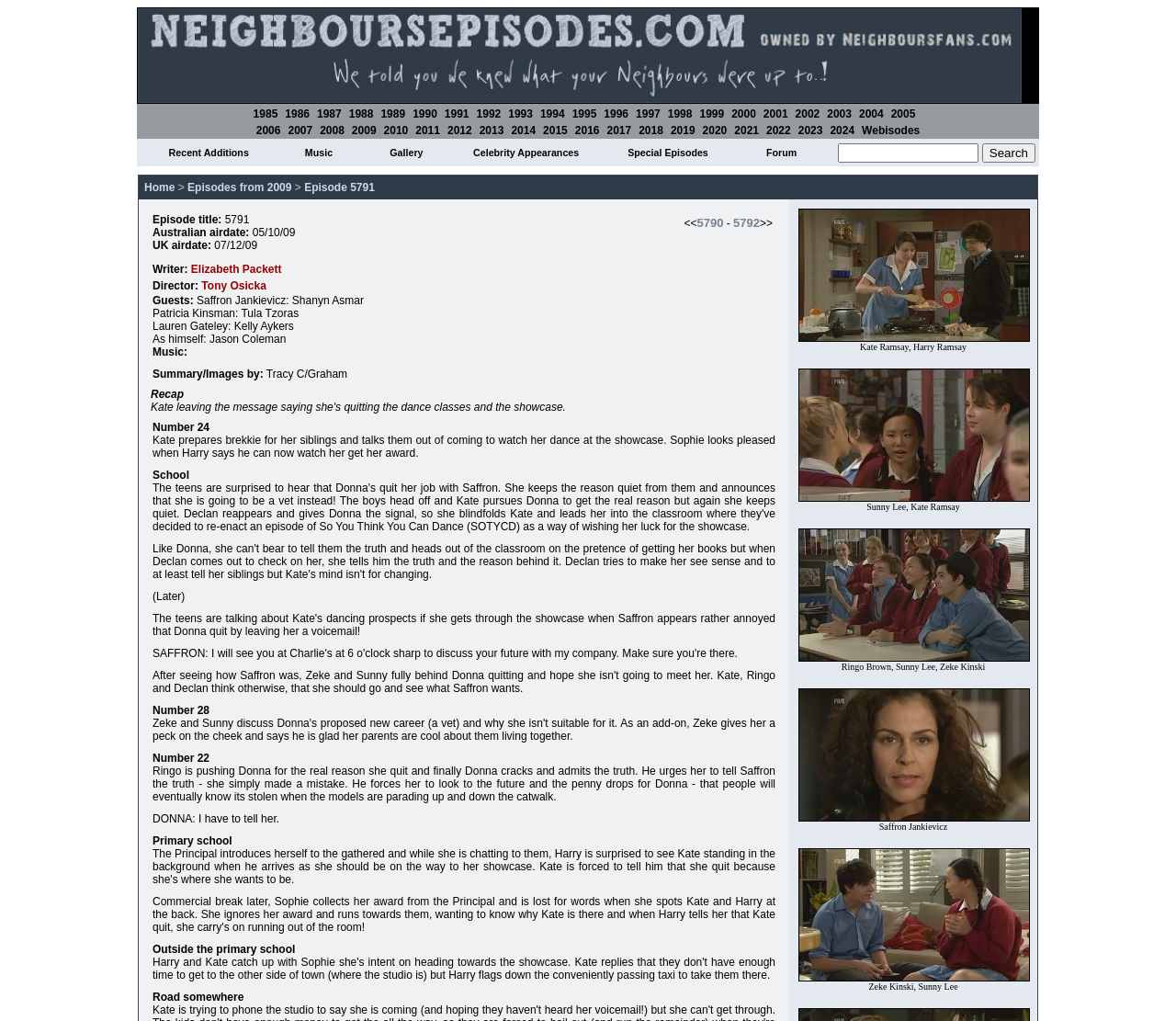What is the text of the first link in the year list?
Answer the question with a detailed explanation, including all necessary information.

I looked at the year list and found the first link to be '1985', which is a link to a webpage about Neighbours episodes in 1985.